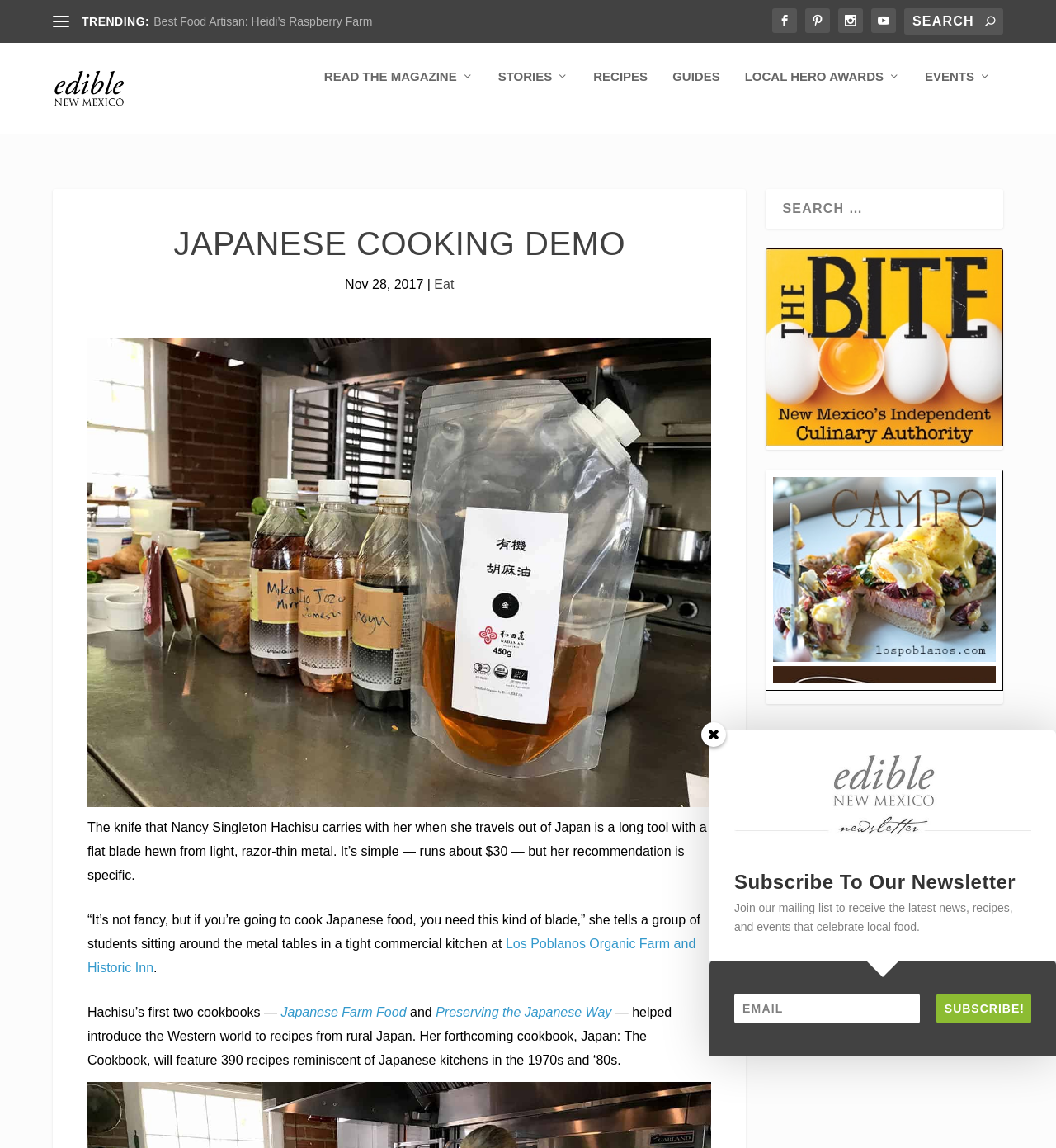Determine the bounding box coordinates of the target area to click to execute the following instruction: "Click on the Japanese Cooking Demo link."

[0.081, 0.174, 0.675, 0.219]